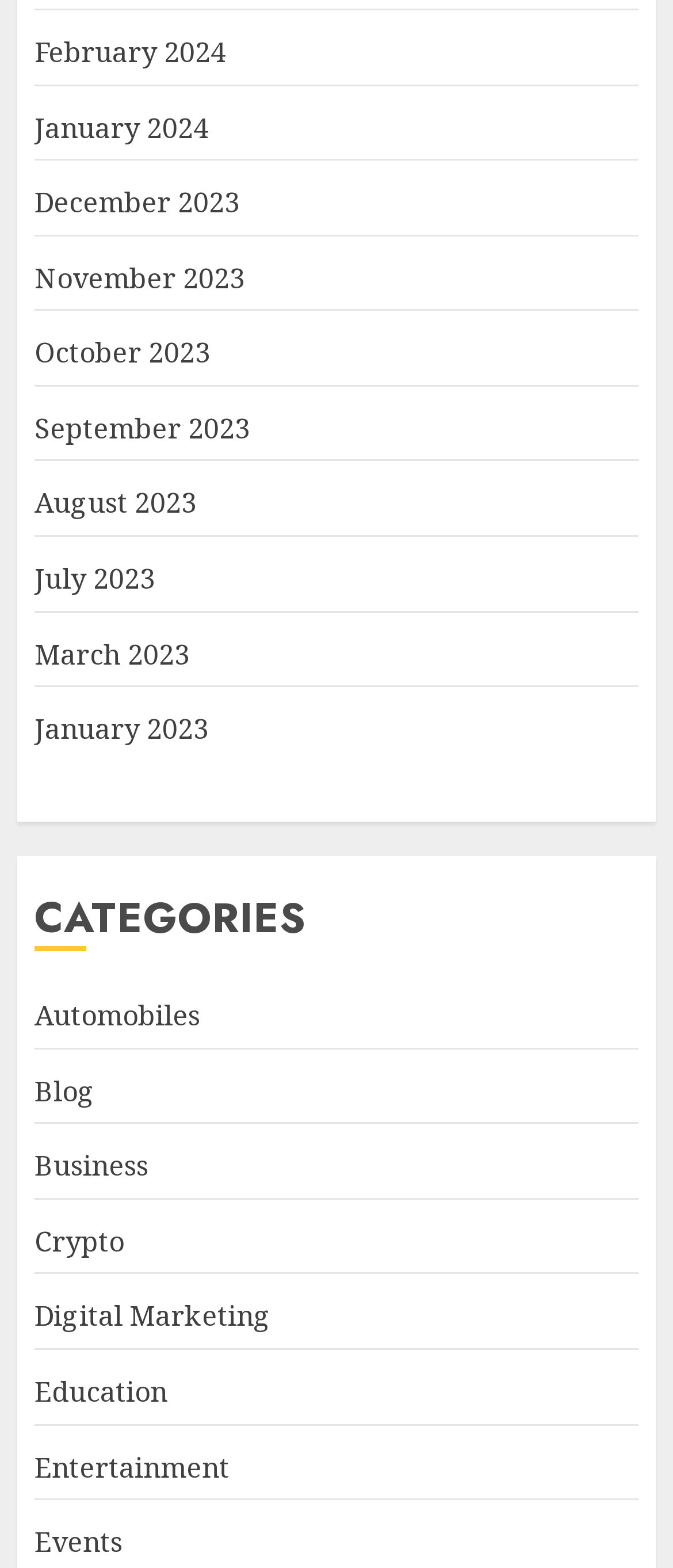Answer the question in a single word or phrase:
How many categories are listed?

9 categories